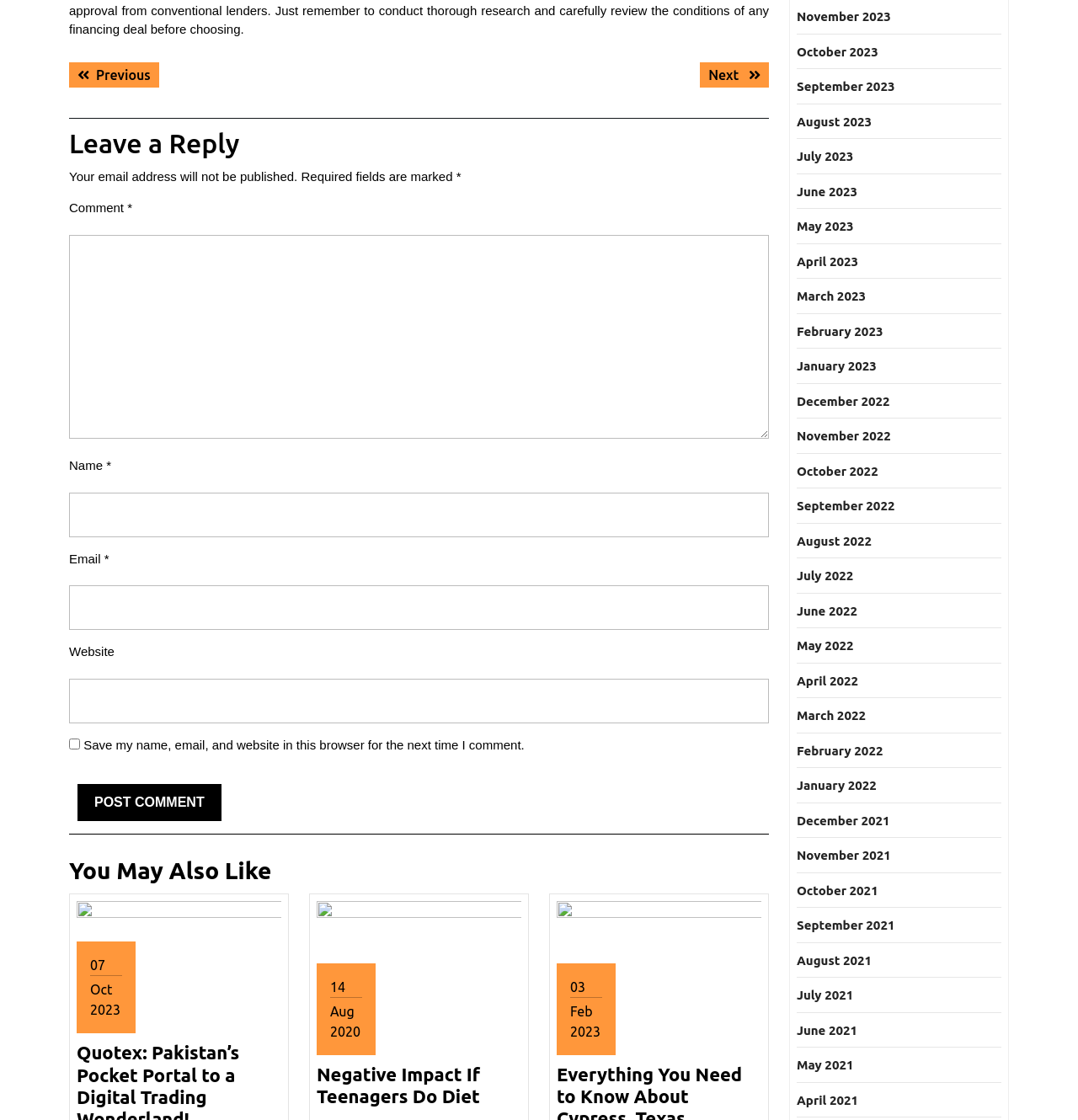Highlight the bounding box coordinates of the element you need to click to perform the following instruction: "Post a comment."

[0.072, 0.7, 0.205, 0.733]